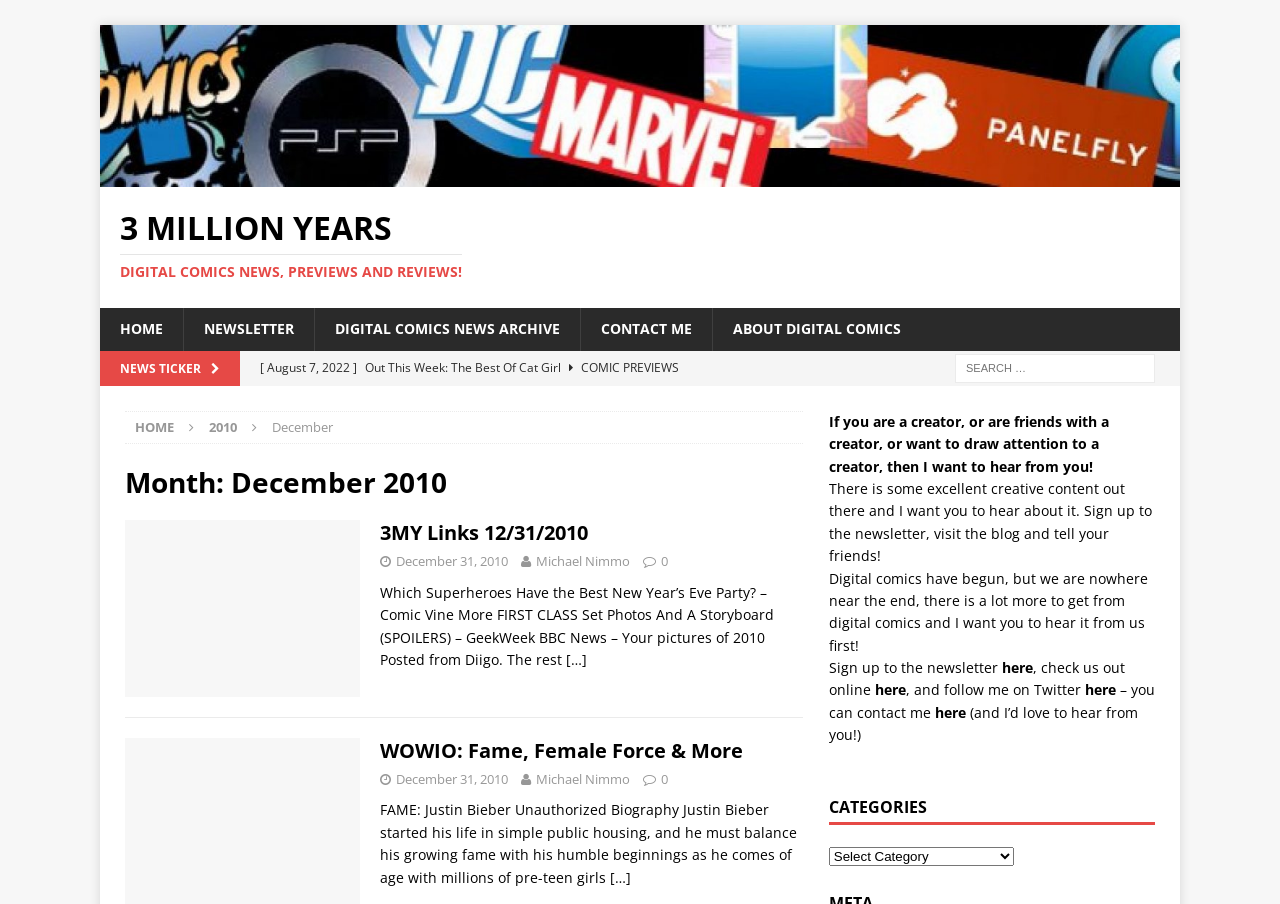Locate the bounding box coordinates of the clickable region necessary to complete the following instruction: "Subscribe to the newsletter". Provide the coordinates in the format of four float numbers between 0 and 1, i.e., [left, top, right, bottom].

[0.143, 0.341, 0.245, 0.388]